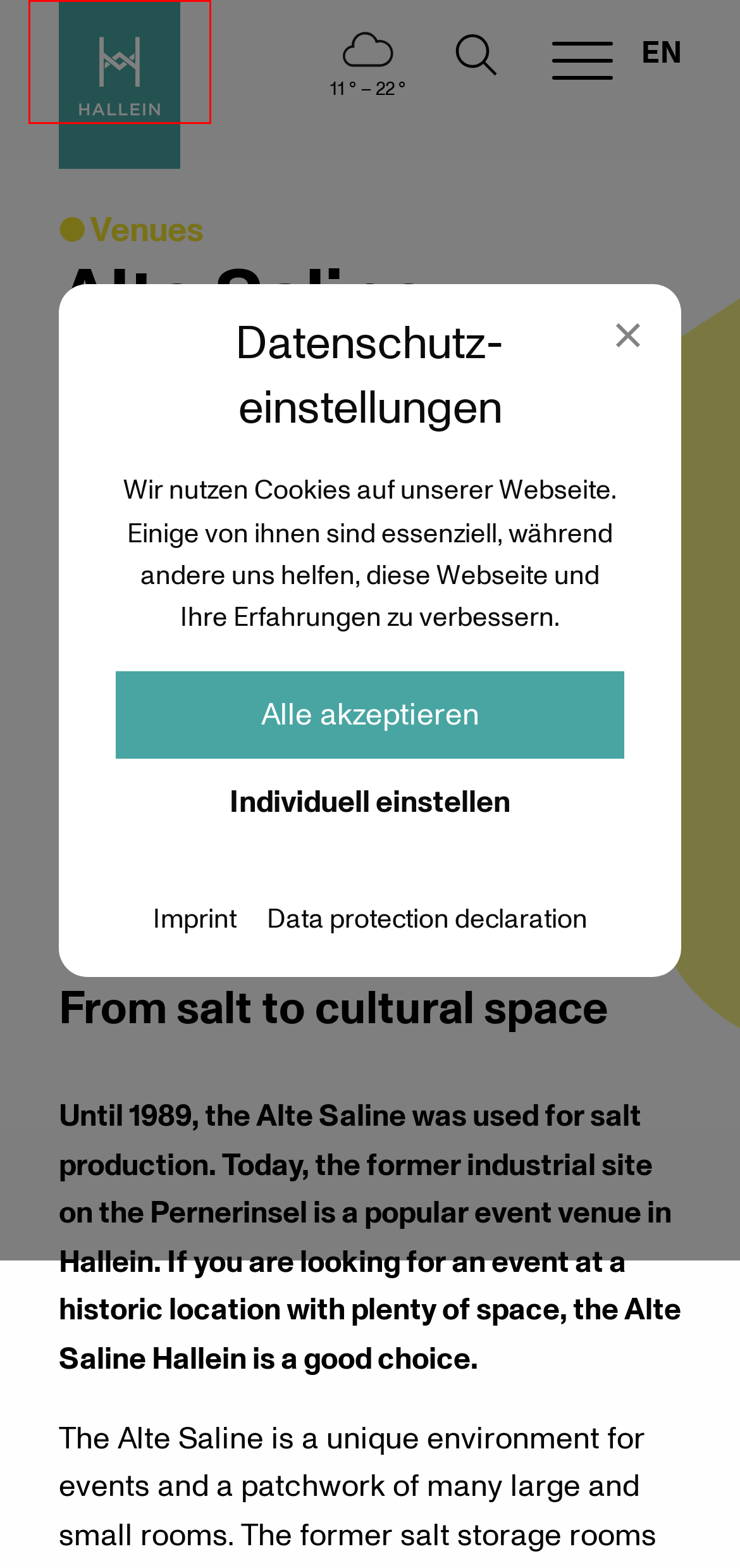You have a screenshot of a webpage with a red rectangle bounding box around an element. Identify the best matching webpage description for the new page that appears after clicking the element in the bounding box. The descriptions are:
A. Home - Hallein
B. Inform - Hallein
C. Imprint - Hallein
D. Venues - Hallein
E. Experience - Hallein
F. Weather forecast - OpenWeatherMap
G. Data protection declaration - Hallein
H. Salzburg Sightseeing - Salzburg Sightseeing ► Touren in Salzburg & Umgebung

A